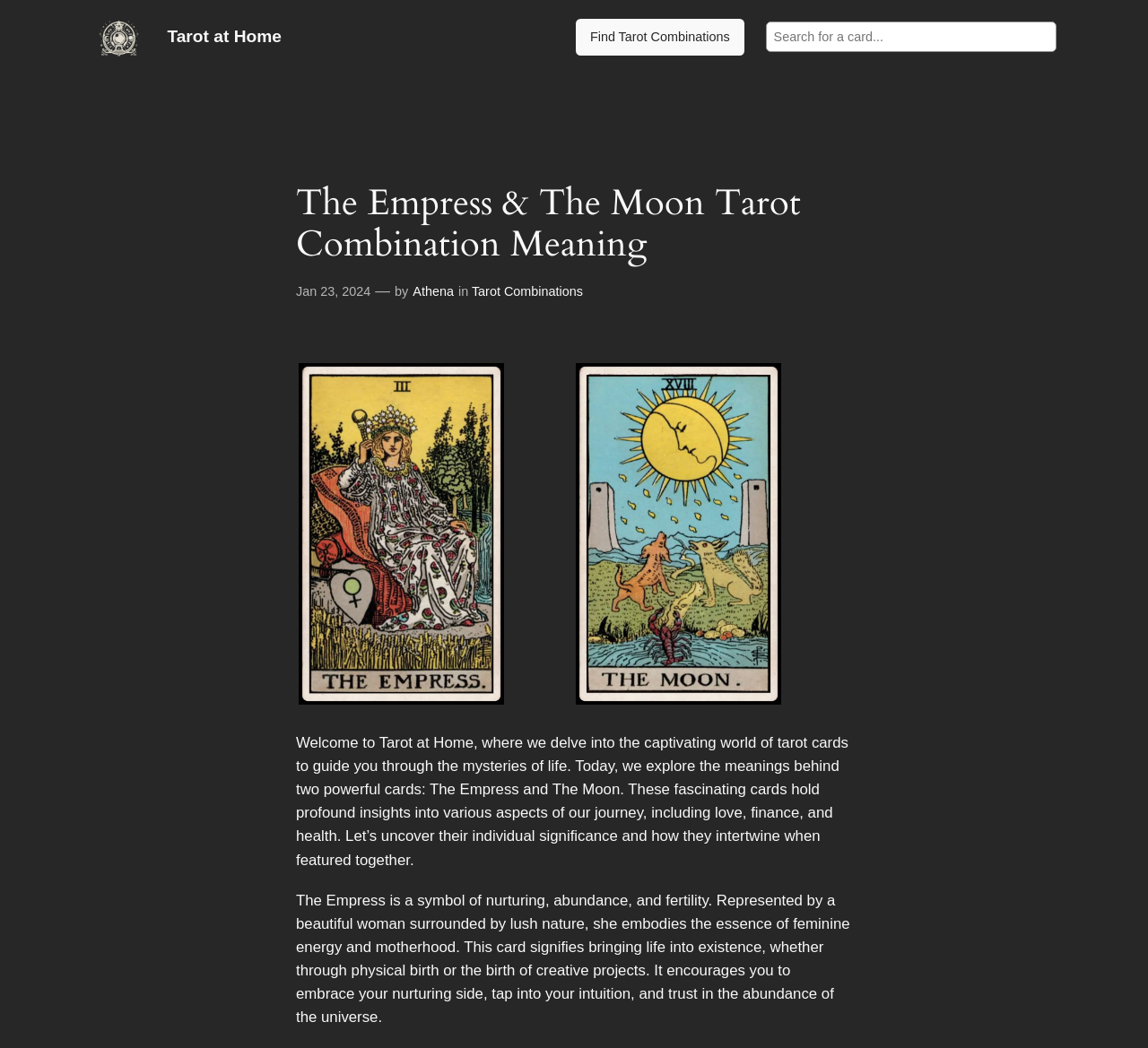Locate and provide the bounding box coordinates for the HTML element that matches this description: "Wills".

None